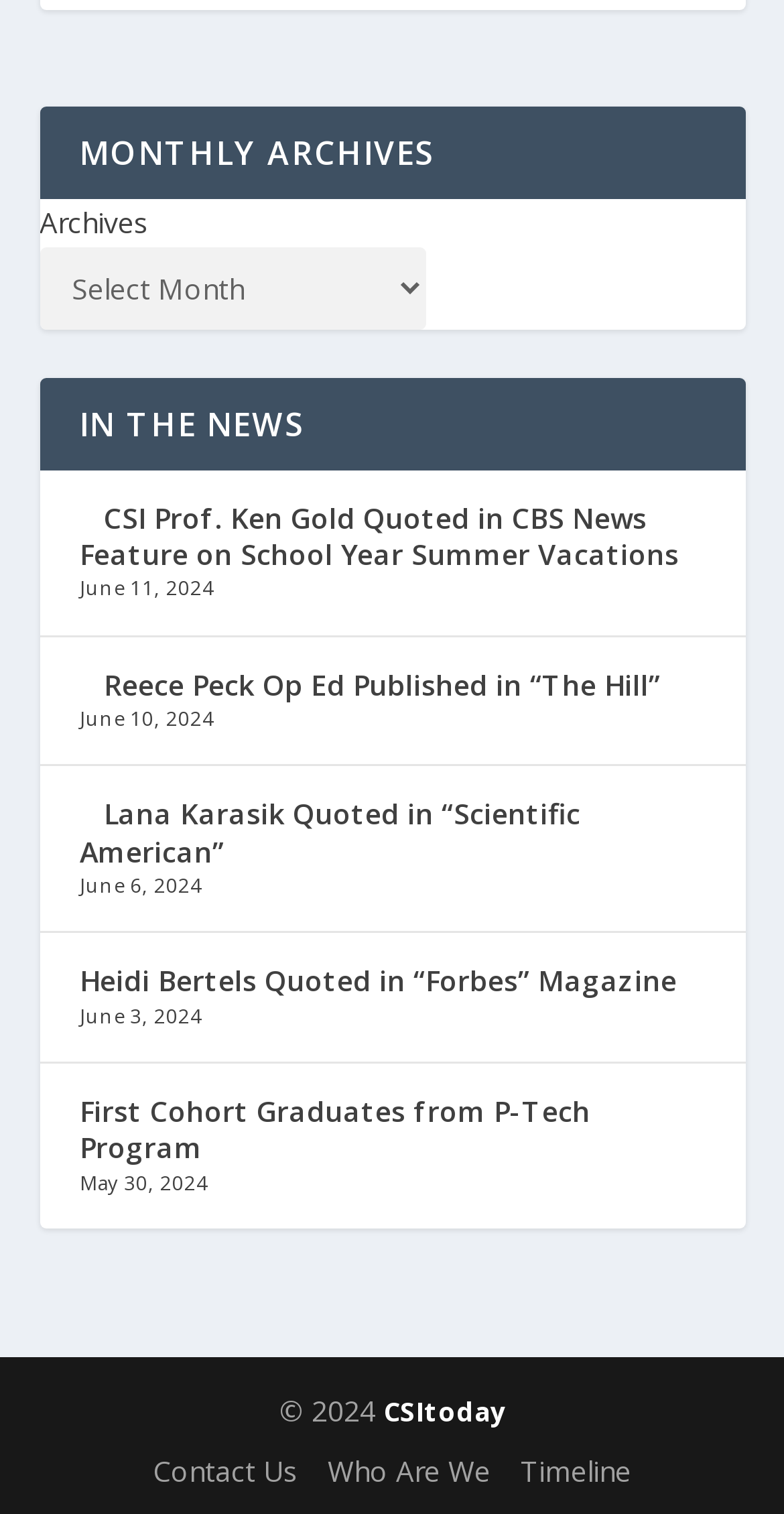Please identify the bounding box coordinates for the region that you need to click to follow this instruction: "Visit the CSItoday website".

[0.49, 0.921, 0.644, 0.944]